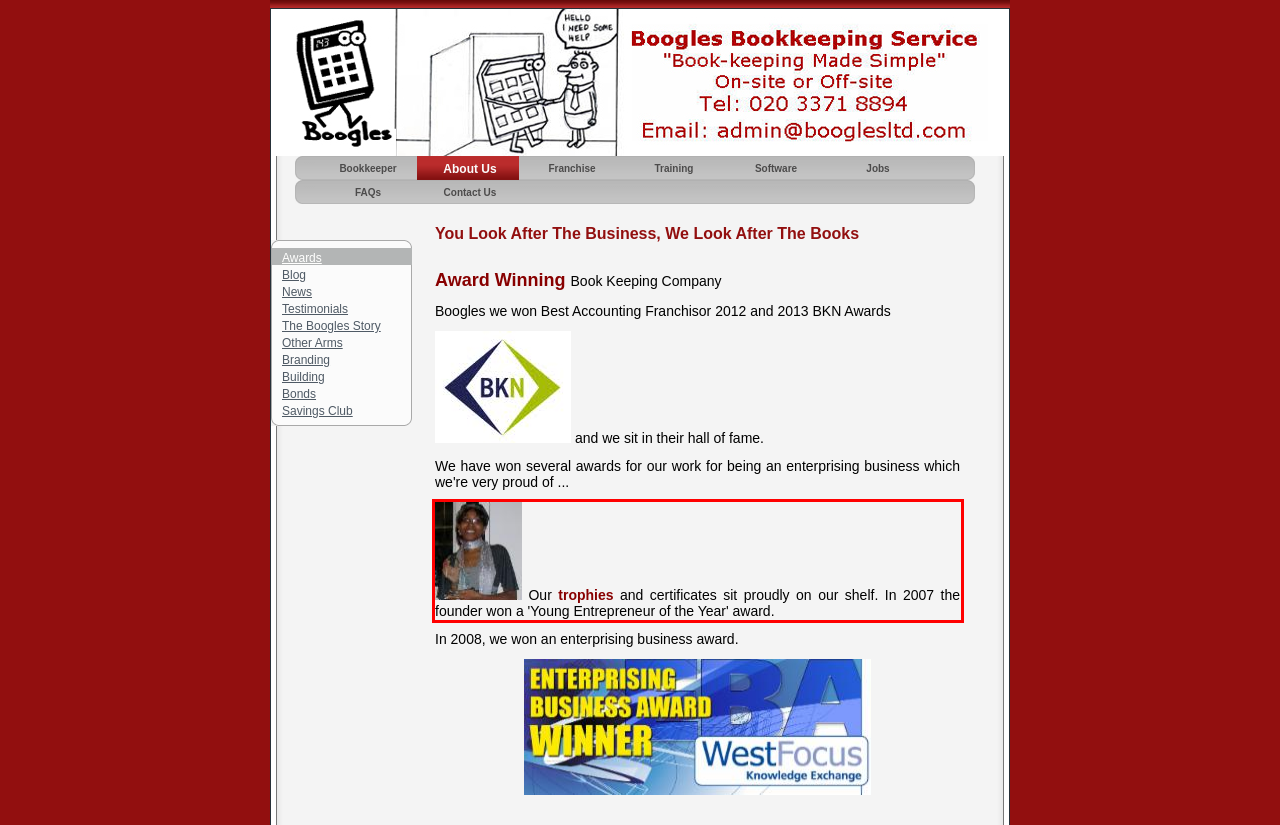Please perform OCR on the text content within the red bounding box that is highlighted in the provided webpage screenshot.

Our trophies and certificates sit proudly on our shelf. In 2007 the founder won a 'Young Entrepreneur of the Year' award.